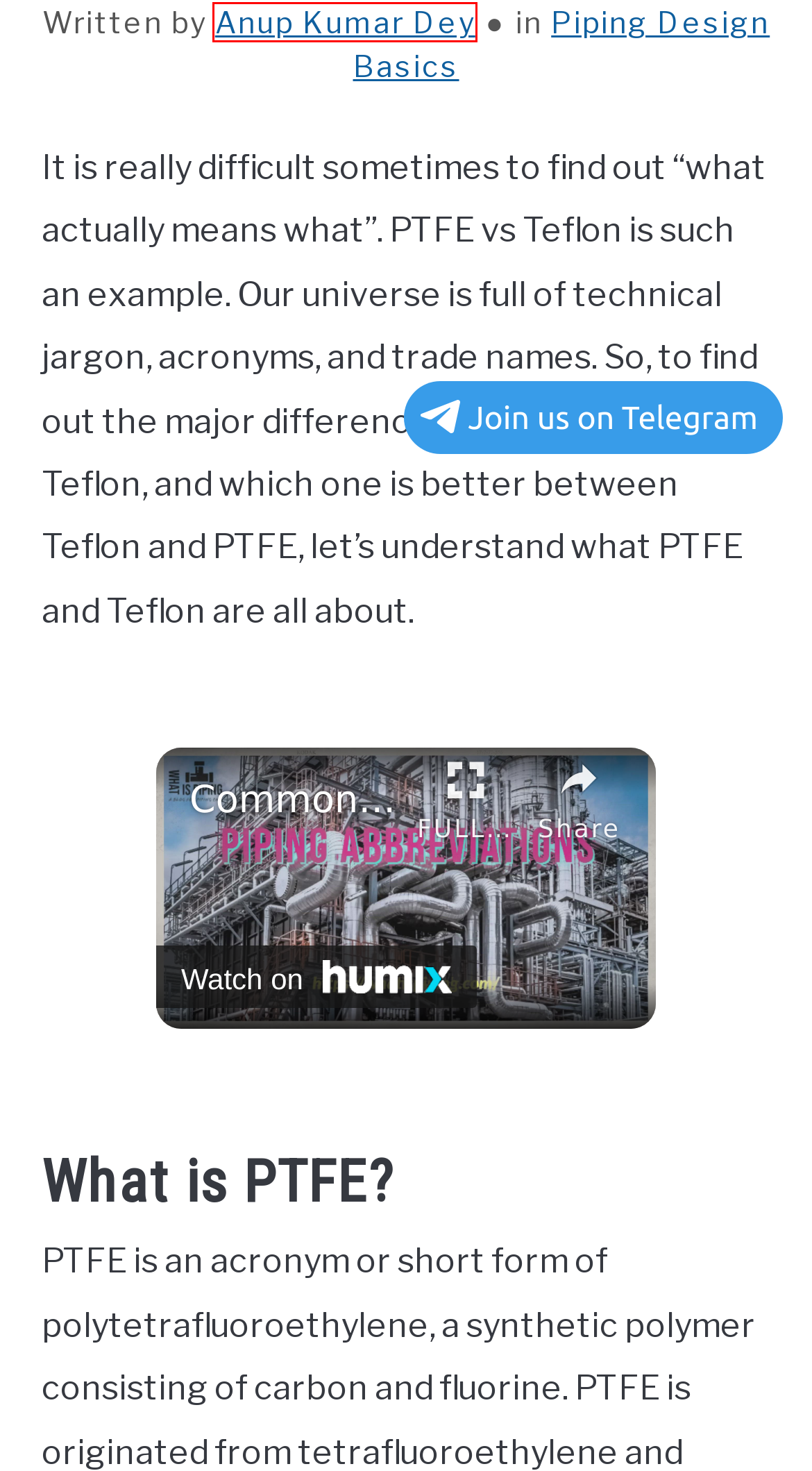Look at the screenshot of the webpage and find the element within the red bounding box. Choose the webpage description that best fits the new webpage that will appear after clicking the element. Here are the candidates:
A. Piping Design Basics – What Is Piping
B. About Us – What Is Piping
C. What are Polymers? Their Definition, Types, Examples, Uses – What Is Piping
D. Privacy Policy – What Is Piping
E. Common Causes of Piping Vibration: How to Reduce Pipe Vibration? – What Is Piping
F. Engineering Materials – What Is Piping
G. PDMS-E3D – What Is Piping
H. Process – What Is Piping

B